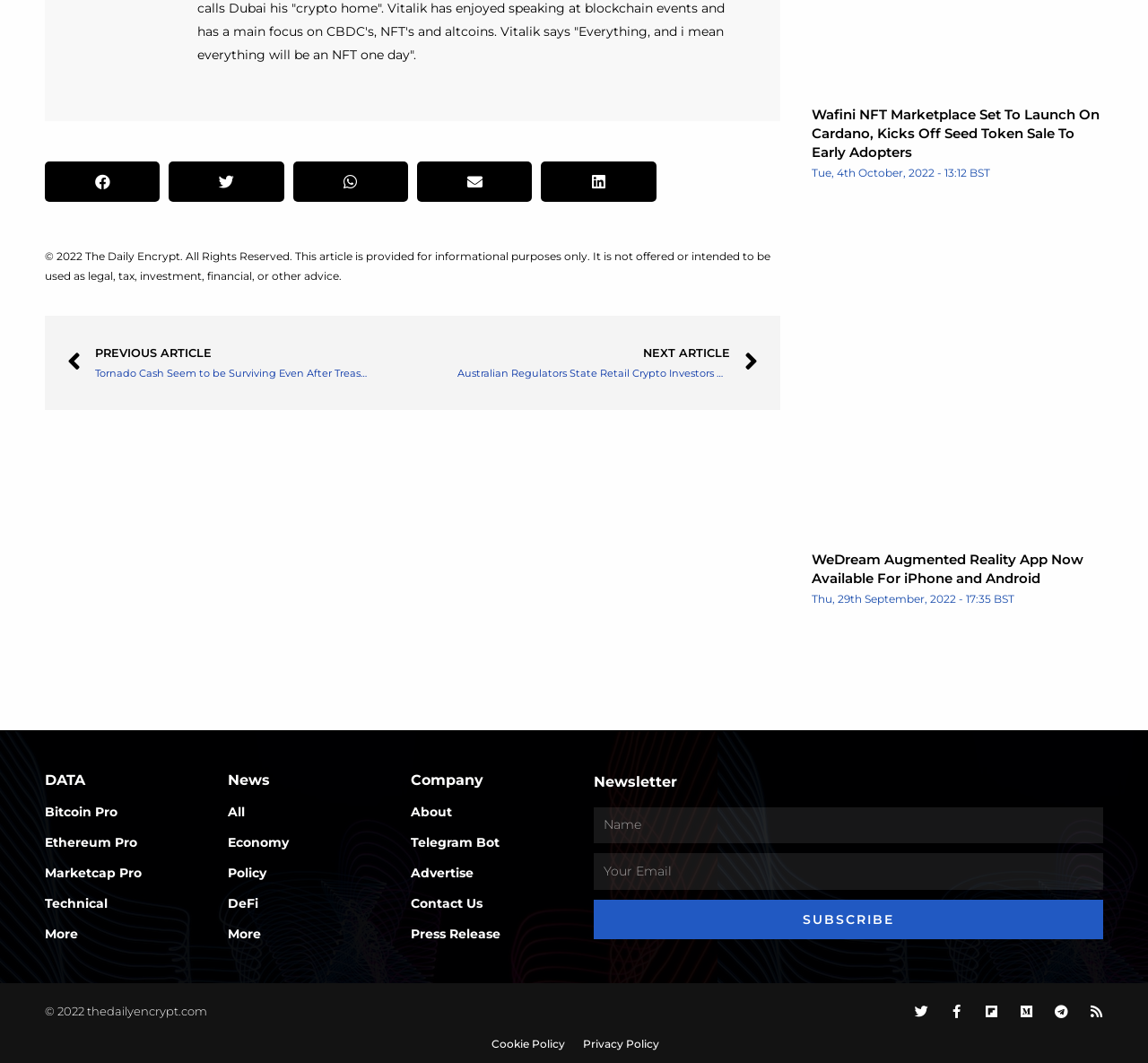Please identify the bounding box coordinates of the element that needs to be clicked to execute the following command: "Share on facebook". Provide the bounding box using four float numbers between 0 and 1, formatted as [left, top, right, bottom].

[0.039, 0.152, 0.139, 0.19]